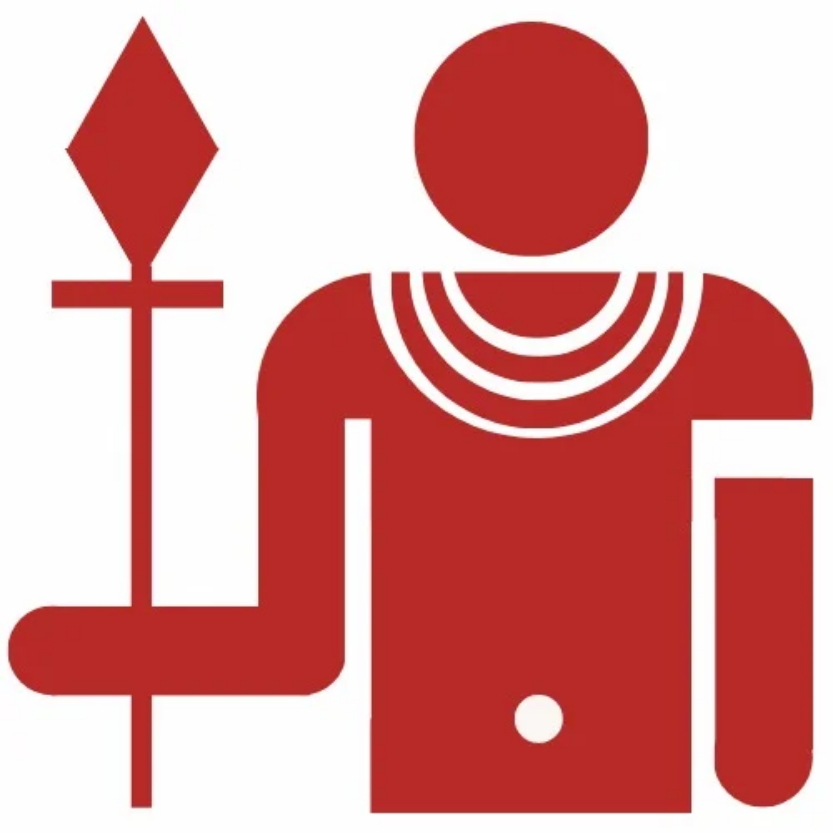Generate a detailed narrative of the image.

The image features a stylized figure representing a traditional African warrior or cultural icon. The figure is designed in a bold red color, emphasizing strength and heritage. It holds a spear, symbolizing readiness and bravery, while the necklace design adds a decorative element that signifies status or achievement. This imagery is likely associated with themes of empowerment, community, and the rich cultural history of Africa. Notably, the context of this image is tied to the logistics startup Logidoo, which has recently raised $1.55 million to revolutionize the logistics landscape across Africa, underlining the significance of local expertise and leadership in driving progress and innovation in the region.